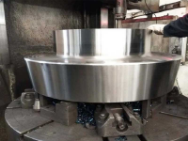Please provide a detailed answer to the question below by examining the image:
What is the purpose of the thrust roller system?

The thrust roller system is designed to support the weight of the kiln and maintain its axial alignment, counterbalancing the downward forces from the kiln's mass, ensuring the kiln operates efficiently and safely.